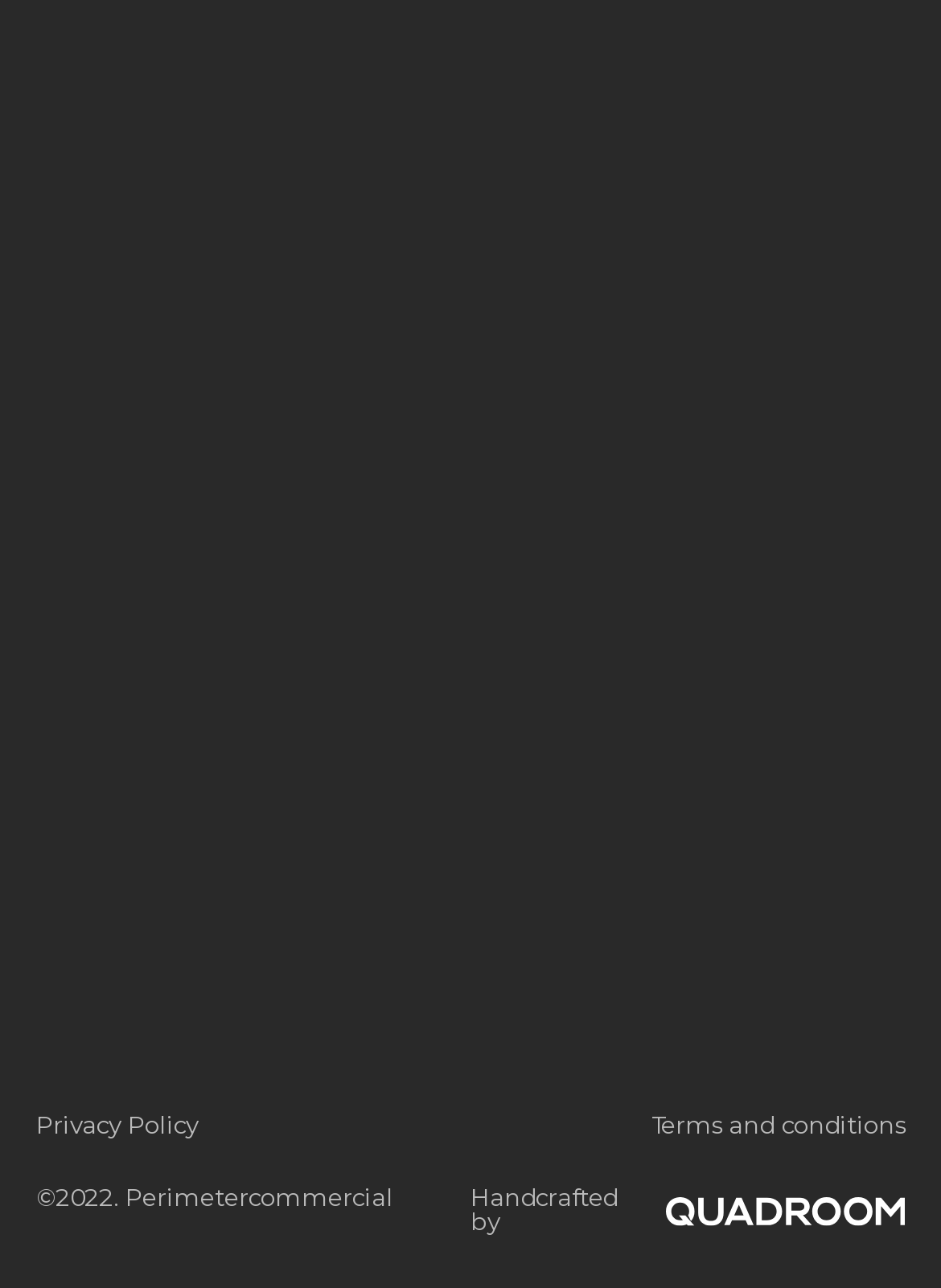What is the copyright year?
Please give a detailed and elaborate explanation in response to the question.

I found the copyright year by looking at the text '©2022. Perimetercommercial' at the bottom of the page.